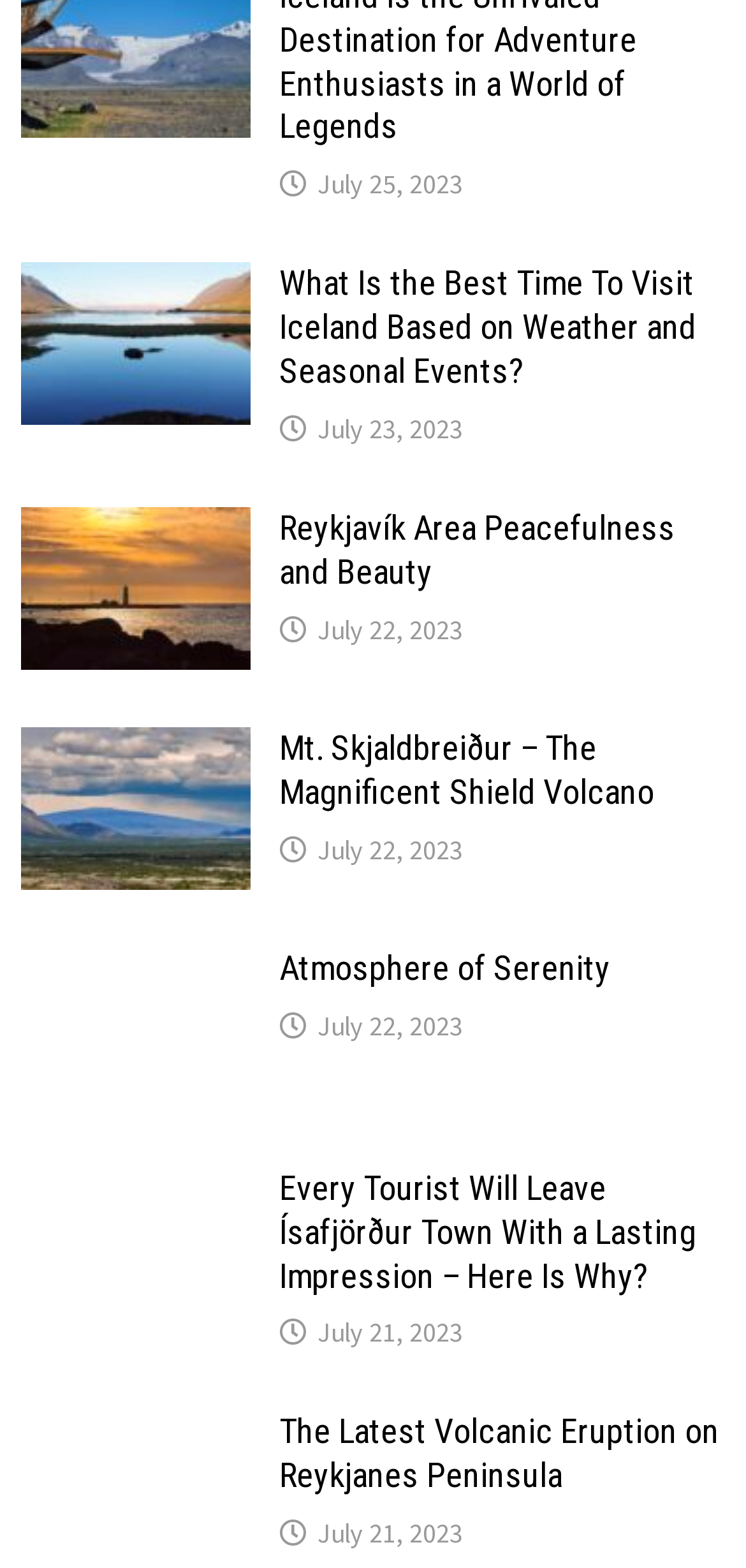Identify the bounding box coordinates for the region of the element that should be clicked to carry out the instruction: "Read about Mt. Skjaldbreiður – The Magnificent Shield Volcano". The bounding box coordinates should be four float numbers between 0 and 1, i.e., [left, top, right, bottom].

[0.375, 0.464, 0.971, 0.519]